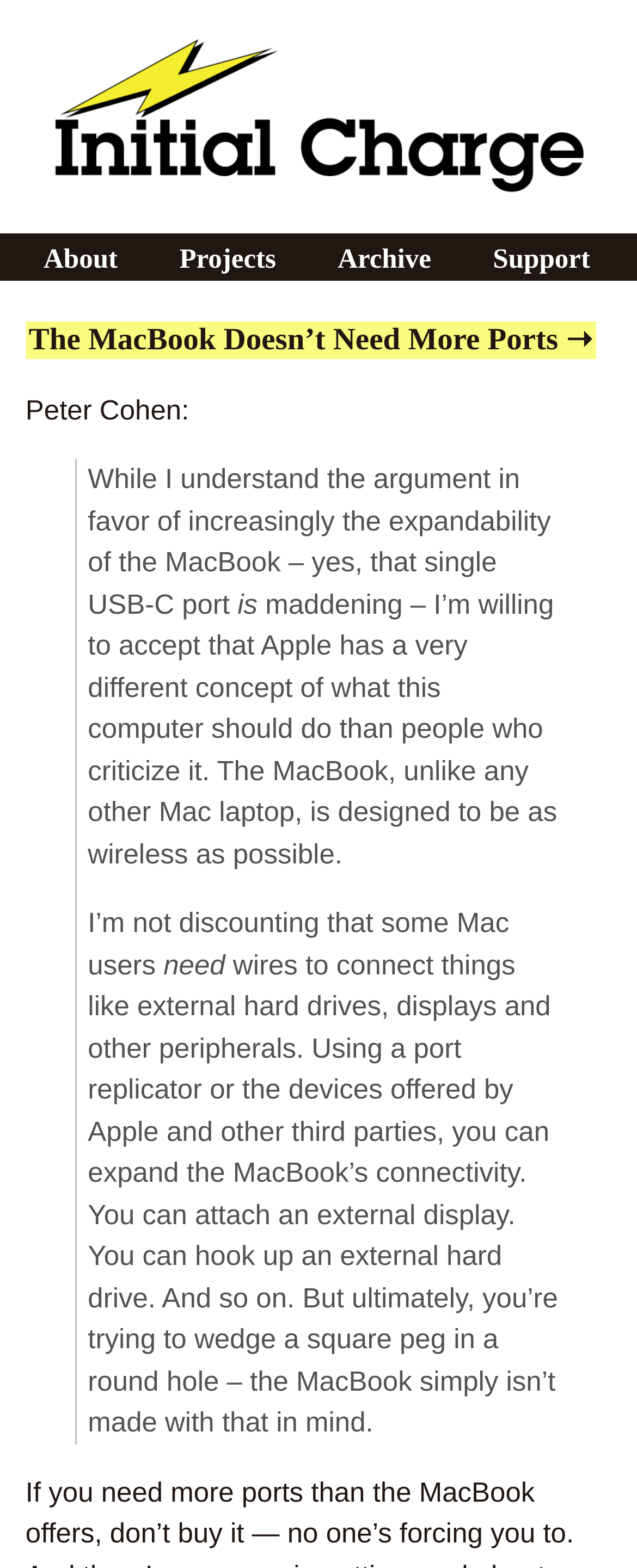Ascertain the bounding box coordinates for the UI element detailed here: "About". The coordinates should be provided as [left, top, right, bottom] with each value being a float between 0 and 1.

[0.068, 0.155, 0.185, 0.175]